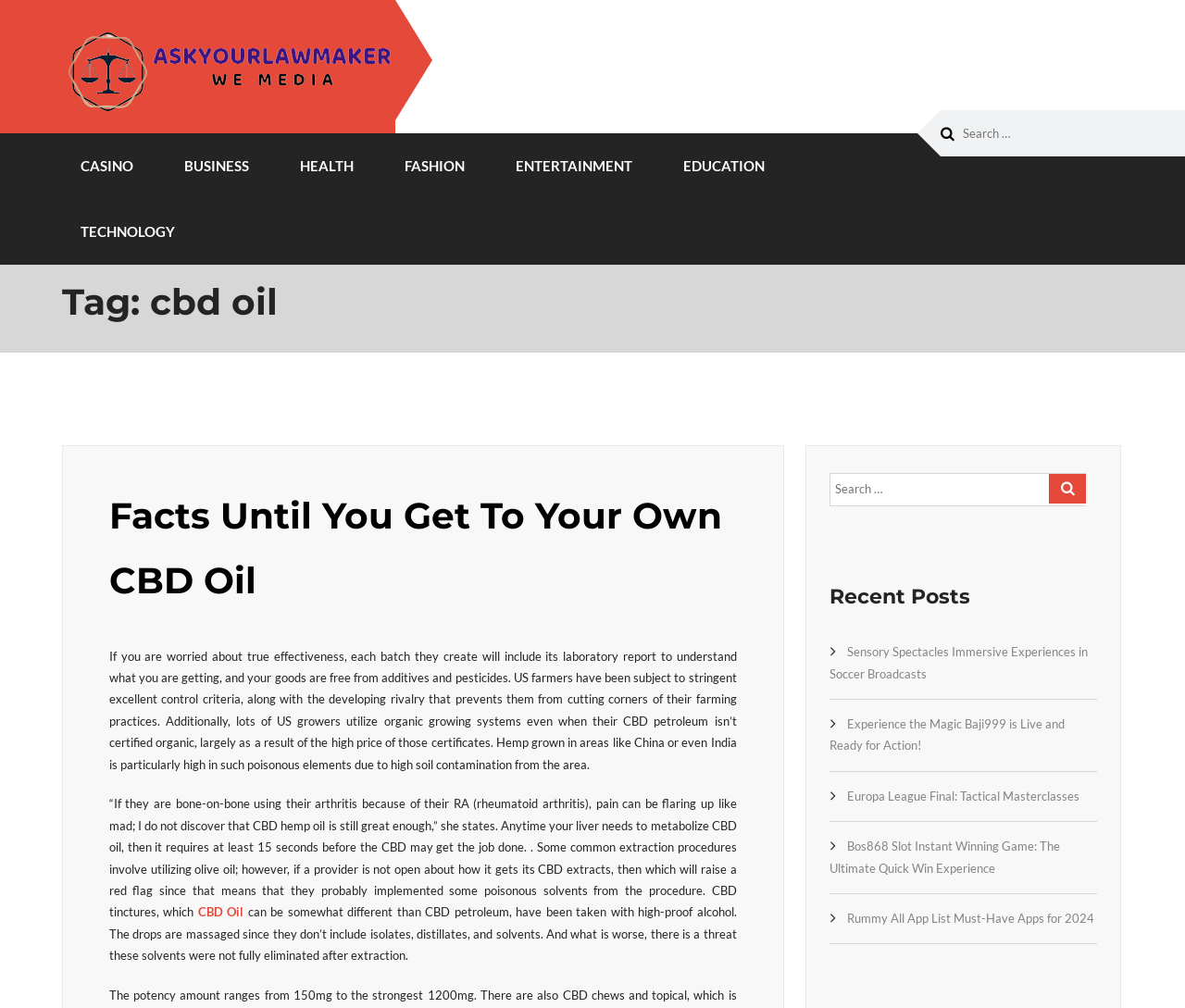Respond to the question below with a single word or phrase:
What is the purpose of the button with the label 'Search'?

To search